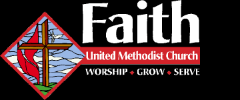Create an exhaustive description of the image.

The image is the logo of Faith United Methodist Church, featuring a visually striking design that encapsulates the church's mission and values. The logo includes a prominent red cross, symbolizing Christianity, against a backdrop of soft blue skies and white clouds, which enhances its spiritual connotation. Surrounding the cross are decorative elements that emphasize themes of worship, growth, and service, as indicated by the words "WORSHIP • GROW • SERVE" prominently displayed beneath the church's name. The logo design combines vibrant colors and meaningful symbols, creating a visual representation of the church's commitment to its community and faith-based activities.